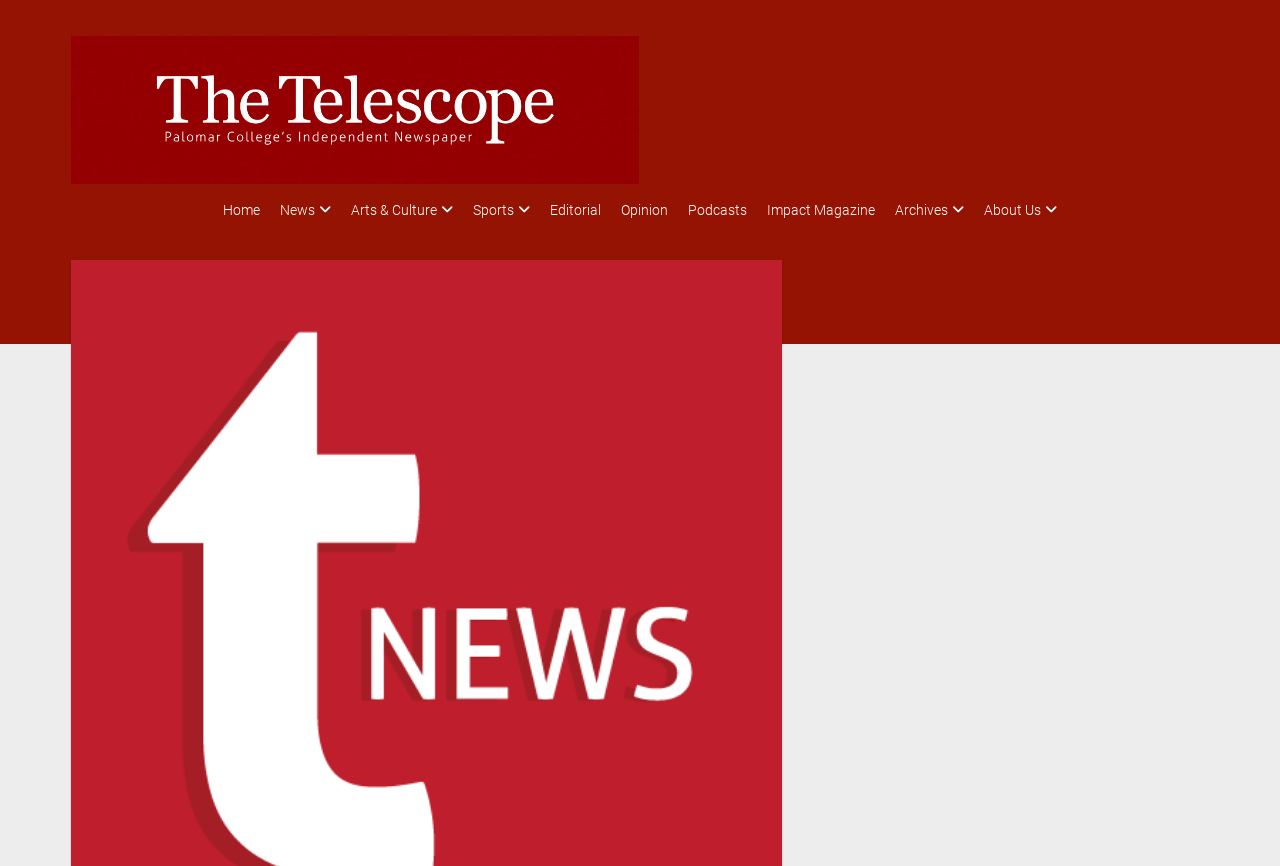Using the provided element description: "Sports", identify the bounding box coordinates. The coordinates should be four floats between 0 and 1 in the order [left, top, right, bottom].

[0.348, 0.228, 0.405, 0.258]